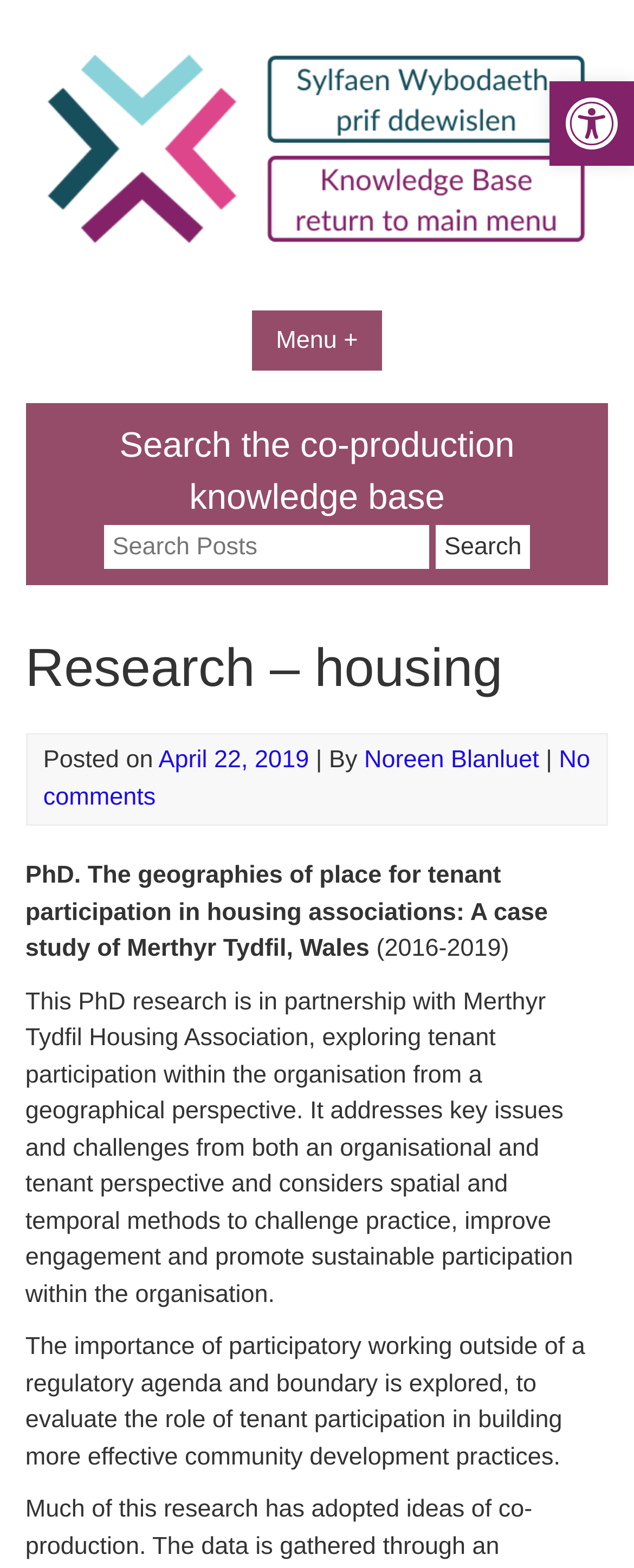Find and specify the bounding box coordinates that correspond to the clickable region for the instruction: "Open accessibility tools".

[0.867, 0.052, 1.0, 0.106]